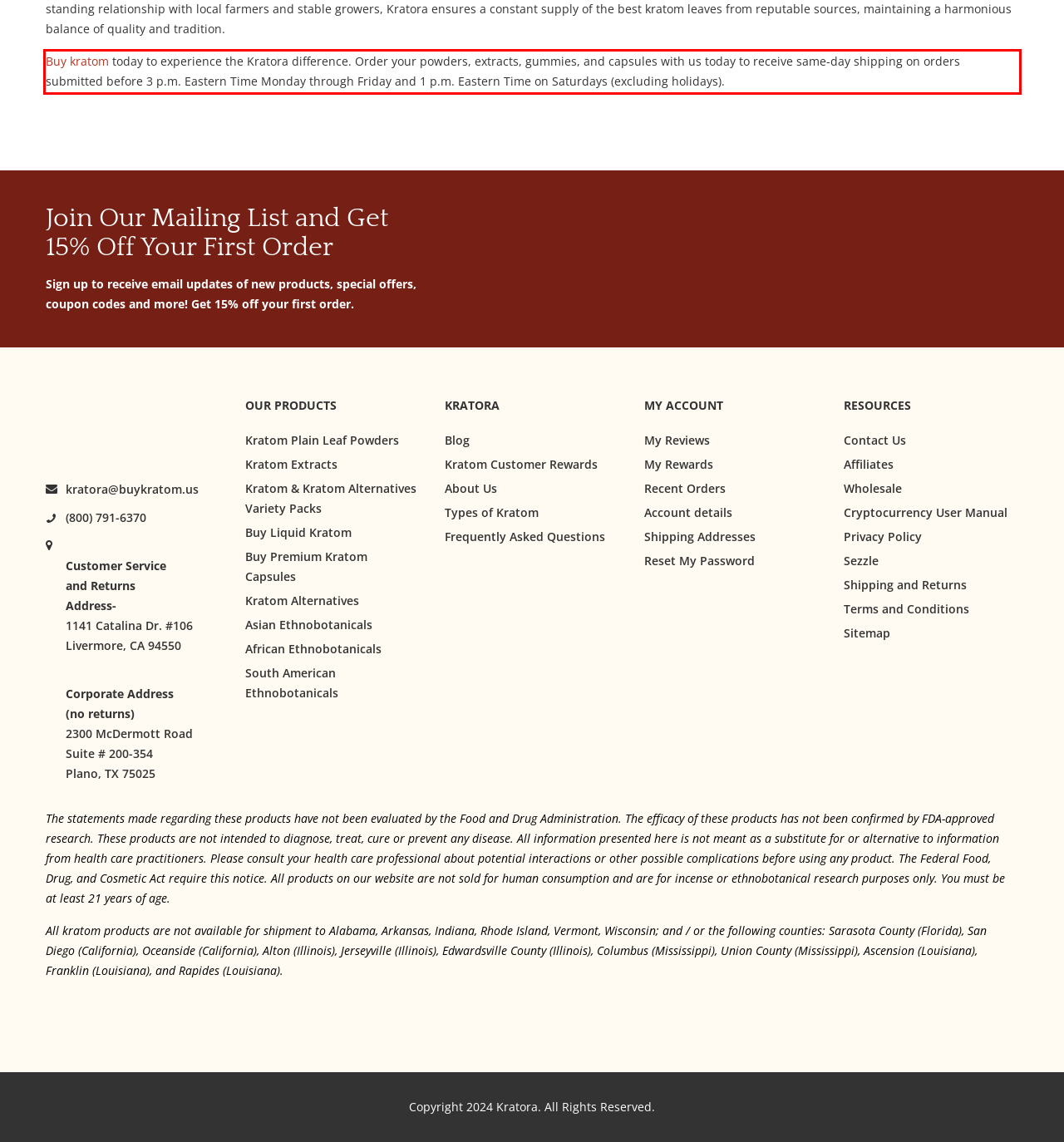Please recognize and transcribe the text located inside the red bounding box in the webpage image.

Buy kratom today to experience the Kratora difference. Order your powders, extracts, gummies, and capsules with us today to receive same-day shipping on orders submitted before 3 p.m. Eastern Time Monday through Friday and 1 p.m. Eastern Time on Saturdays (excluding holidays).